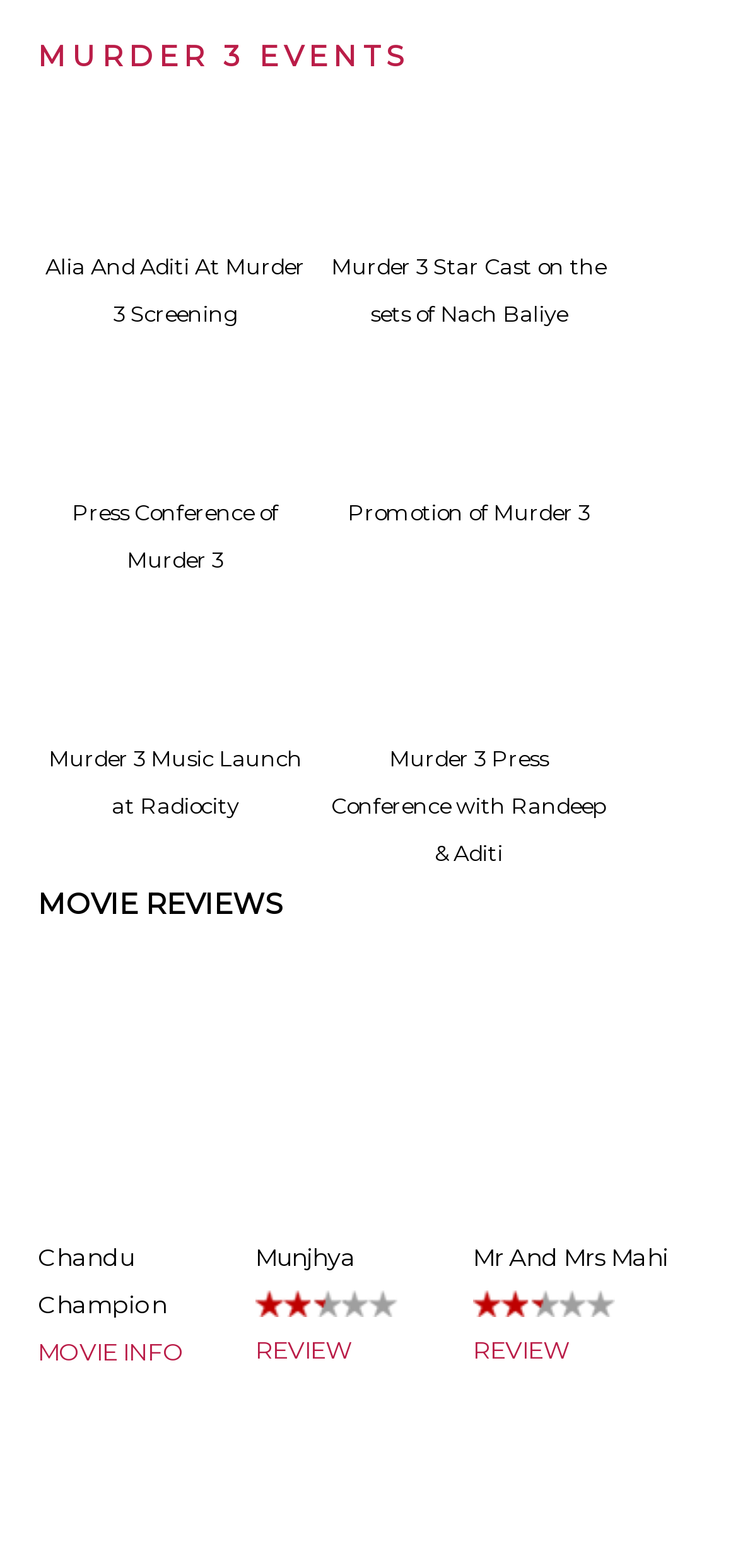How many rows are there in the news section?
Please look at the screenshot and answer using one word or phrase.

15